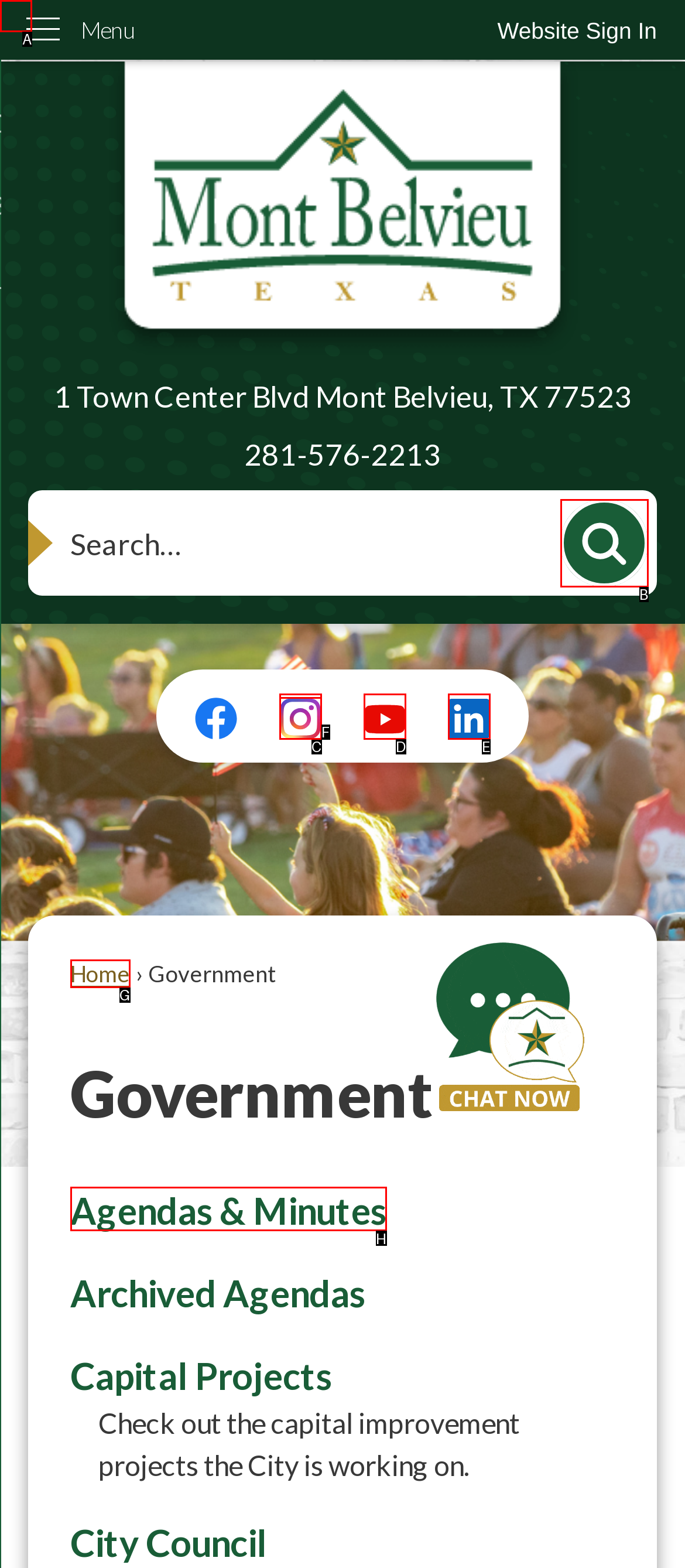Find the HTML element to click in order to complete this task: Go to the home page
Answer with the letter of the correct option.

G